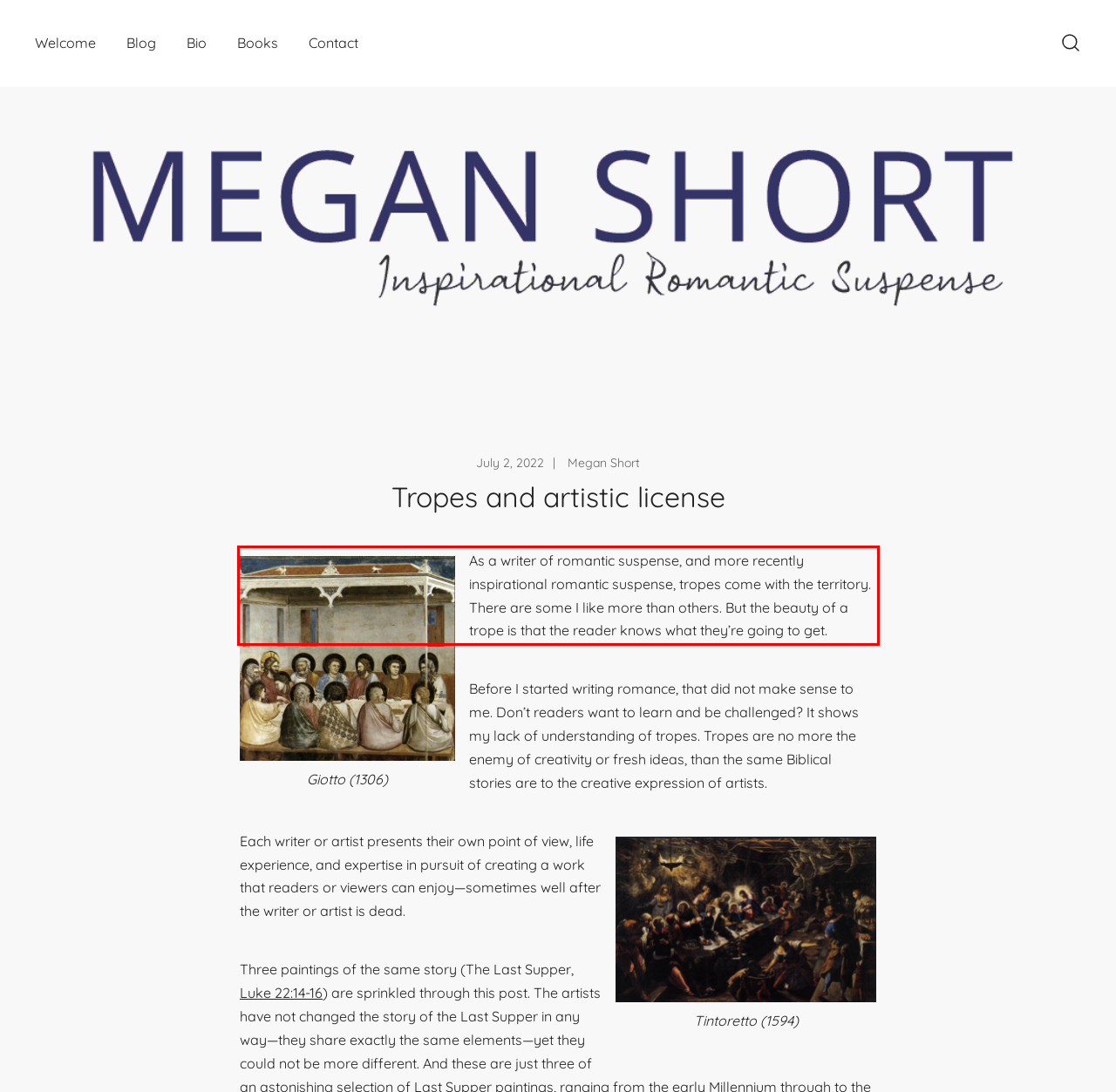Given a screenshot of a webpage, locate the red bounding box and extract the text it encloses.

As a writer of romantic suspense, and more recently inspirational romantic suspense, tropes come with the territory. There are some I like more than others. But the beauty of a trope is that the reader knows what they’re going to get.